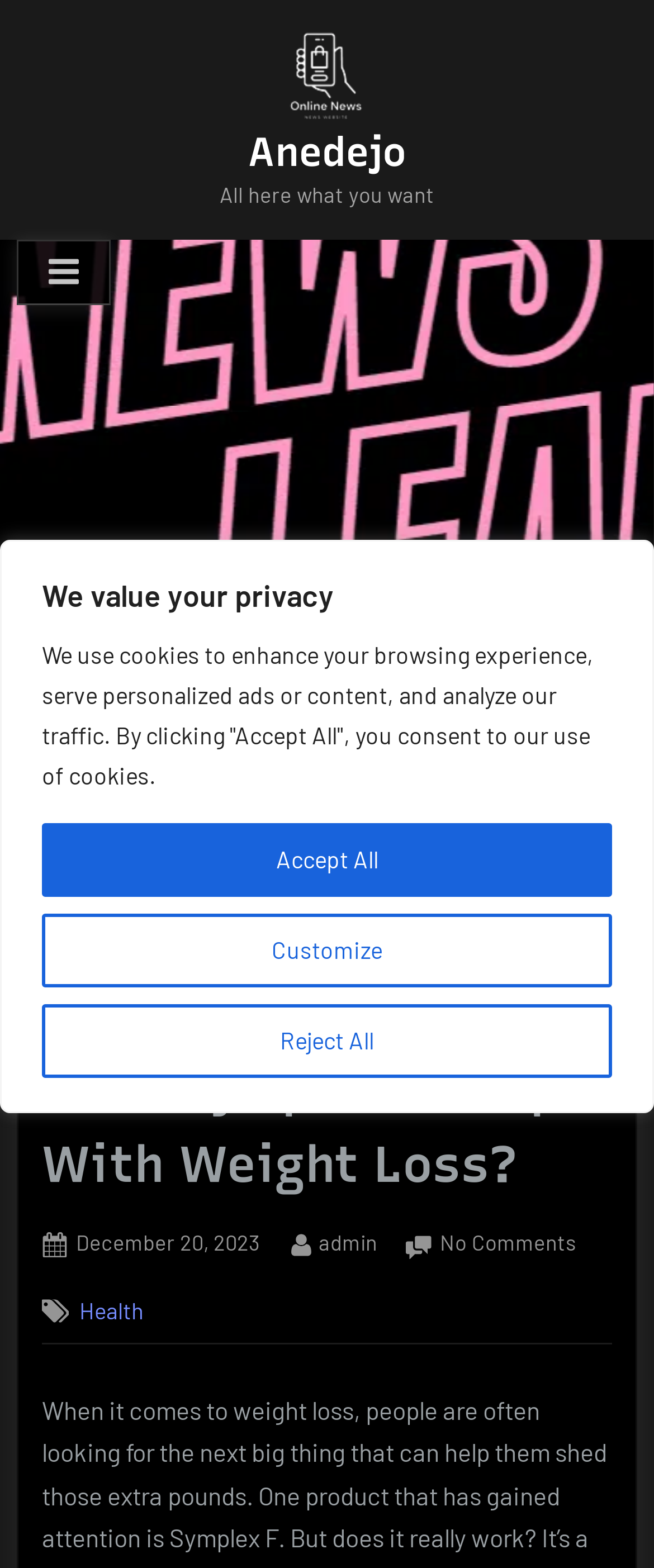Find the bounding box coordinates of the clickable area that will achieve the following instruction: "Read the article 'Does Symplex F Help With Weight Loss?'".

[0.064, 0.67, 0.936, 0.767]